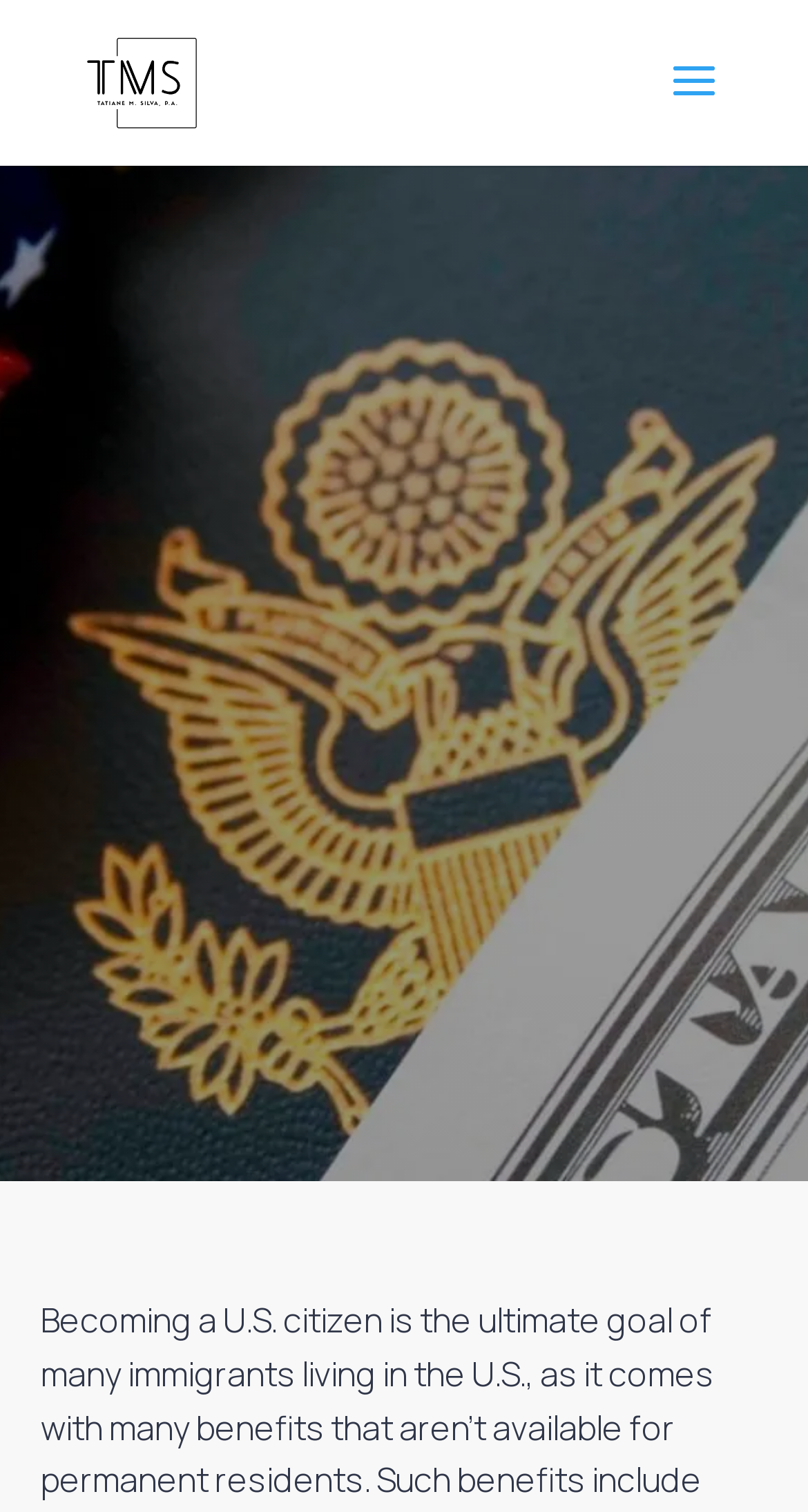Locate the bounding box of the UI element described in the following text: "Schedule a Consultation".

[0.05, 0.562, 0.609, 0.62]